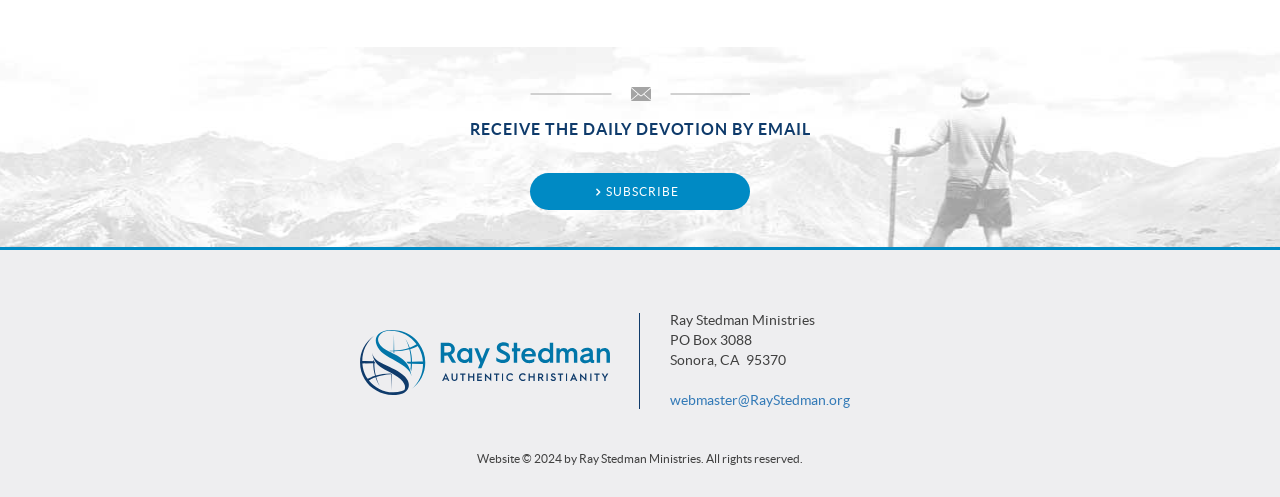What is the purpose of the button?
Look at the screenshot and give a one-word or phrase answer.

Subscribe